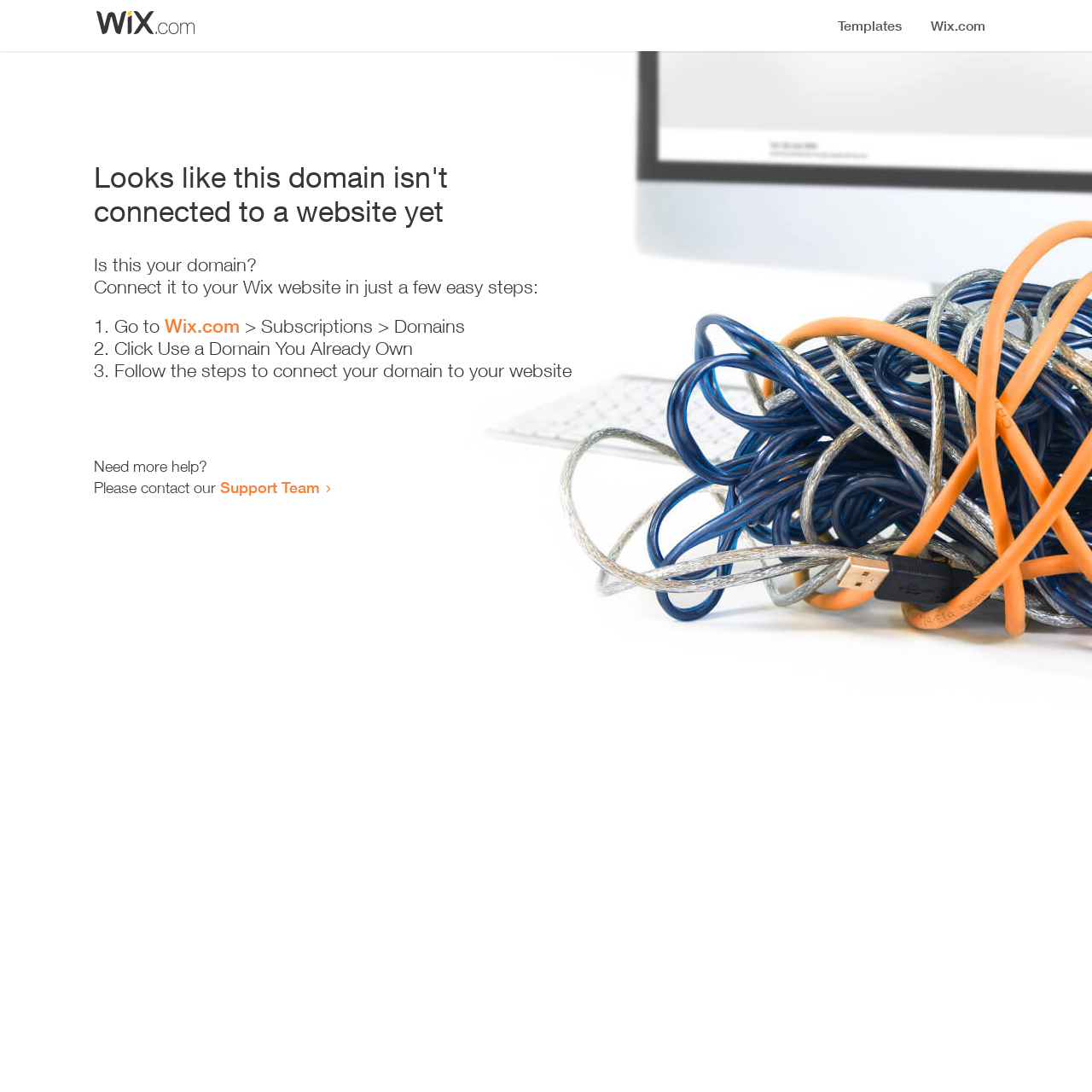Given the element description "North America shipping services" in the screenshot, predict the bounding box coordinates of that UI element.

None